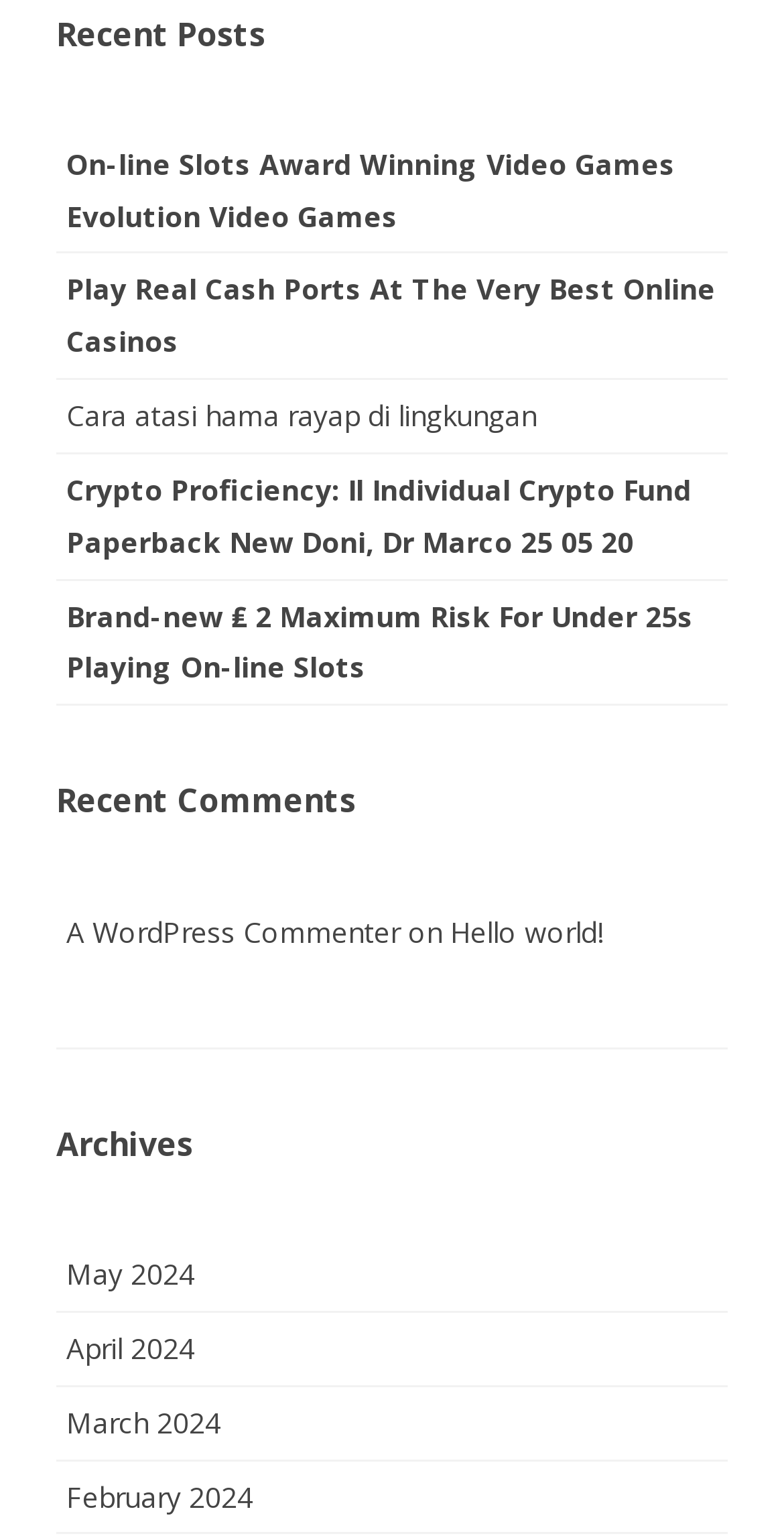Please identify the bounding box coordinates of the area that needs to be clicked to fulfill the following instruction: "View archives for May 2024."

[0.085, 0.817, 0.249, 0.842]